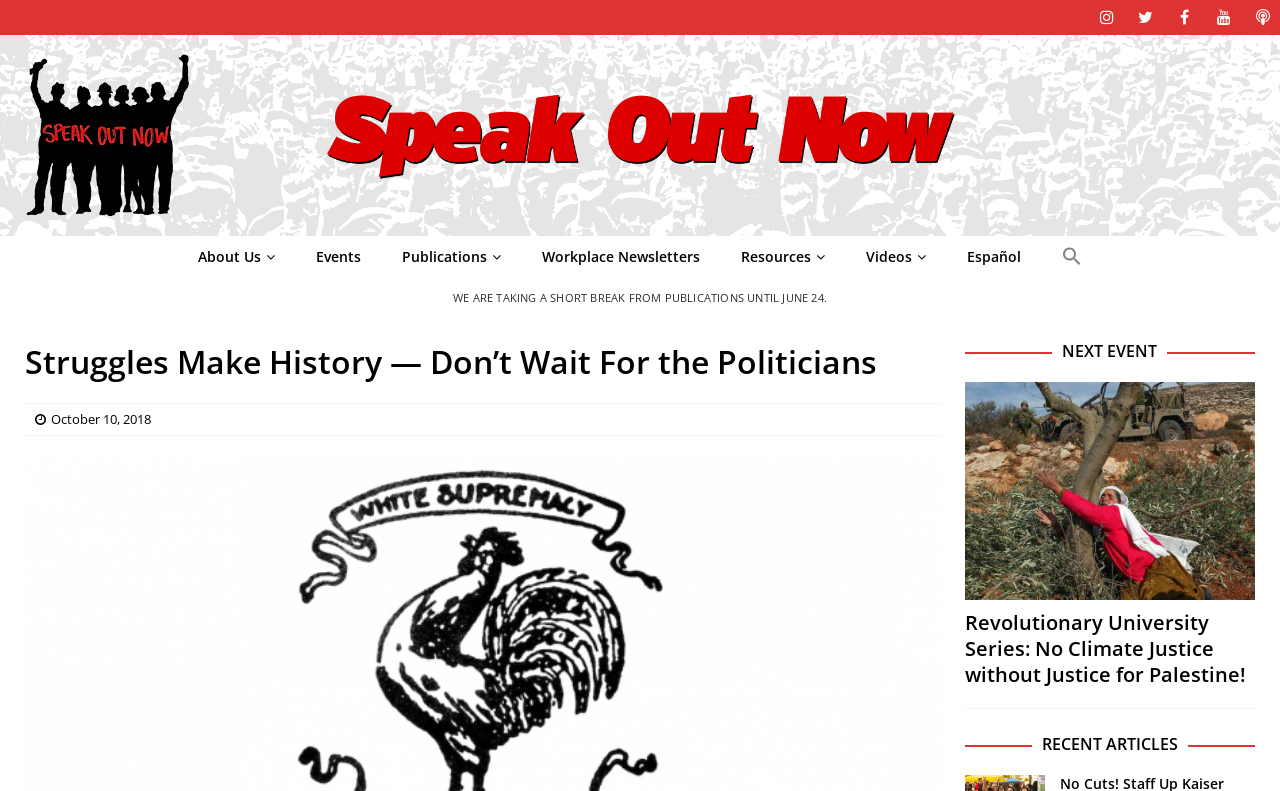Please specify the bounding box coordinates of the clickable section necessary to execute the following command: "Search".

[0.813, 0.299, 0.861, 0.352]